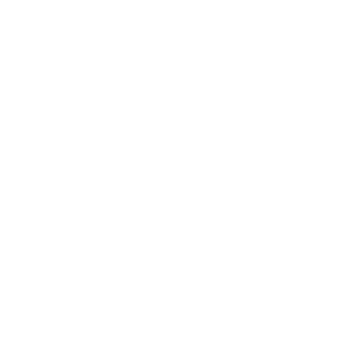Give a detailed explanation of what is happening in the image.

The image showcases the logo of "The Good Stuff," a brand specializing in leave-in frizz control hair oil. This lightweight, hydrating product promises to enhance softness, provide protection, and impart shine to various hair types. Known for its formulation, it aims to smooth dry strands and tame frizz while being quick-absorbing, ensuring that hair feels glossy without an oily residue. This visual element is featured prominently within a product listing context on a website dedicated to natural hair care and beauty, particularly catering to the needs of those with textured hair.